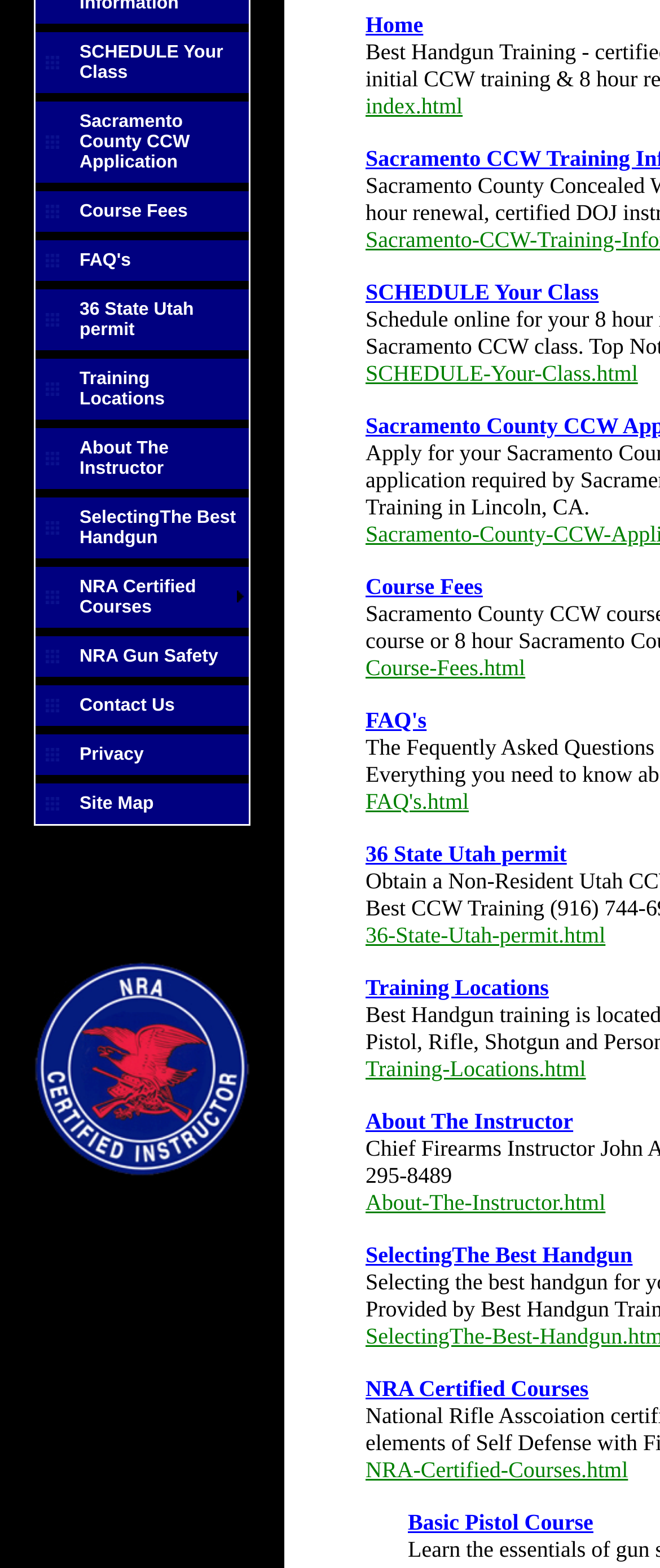Bounding box coordinates must be specified in the format (top-left x, top-left y, bottom-right x, bottom-right y). All values should be floating point numbers between 0 and 1. What are the bounding box coordinates of the UI element described as: About The Instructor

[0.121, 0.279, 0.362, 0.305]